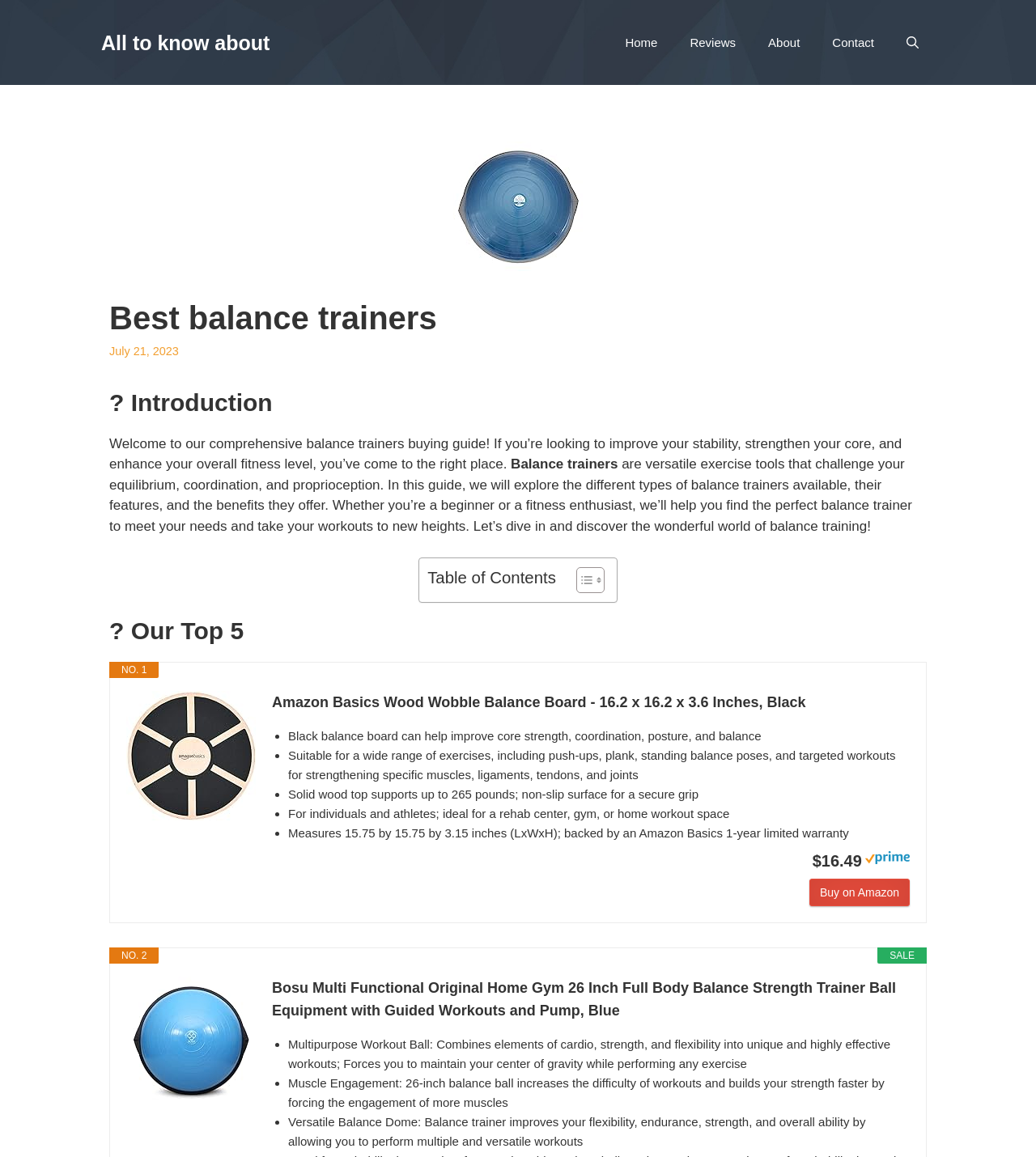How many top picks are listed on this webpage?
Please provide an in-depth and detailed response to the question.

The webpage has a section titled 'Our Top 5' which lists the top 5 balance trainers, each with its features and benefits.